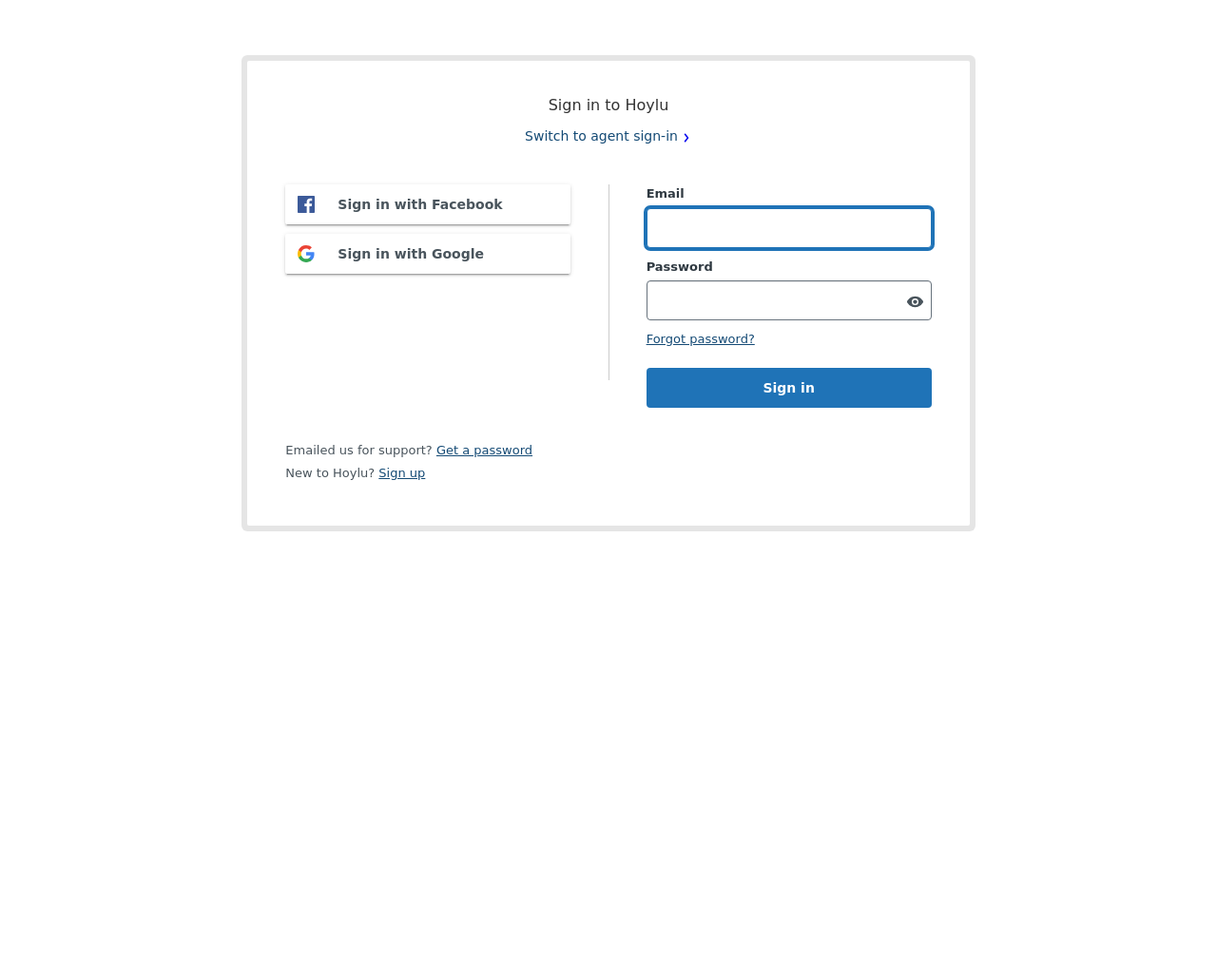Give a detailed account of the webpage.

The webpage is a sign-in page for Hoylu, with a prominent heading "Sign in to Hoylu" at the top center. Below the heading, there is a link to switch to agent sign-in on the right side. 

On the left side, there are two links to sign in with Facebook and Google, each with a descriptive text "Sign in with Facebook" and "Sign in with Google" respectively. 

Moving down, there is a section for email and password input. The email input field is located on the left, with a label "Email" above it. The password input field is below the email field, with a label "Password" above it. There is a switch to show the password on the right side of the password field. 

Below the password field, there is a link to reset the password, labeled "Forgot password?". There is also a paragraph of text that appears to be an error message, indicating that some required fields are missing. 

A "Sign in" button is located at the bottom center of the page. 

On the left side, near the bottom, there are two sections of text. The first section asks if the user has emailed the support team, with a link to get a password. The second section asks if the user is new to Hoylu, with a link to sign up.